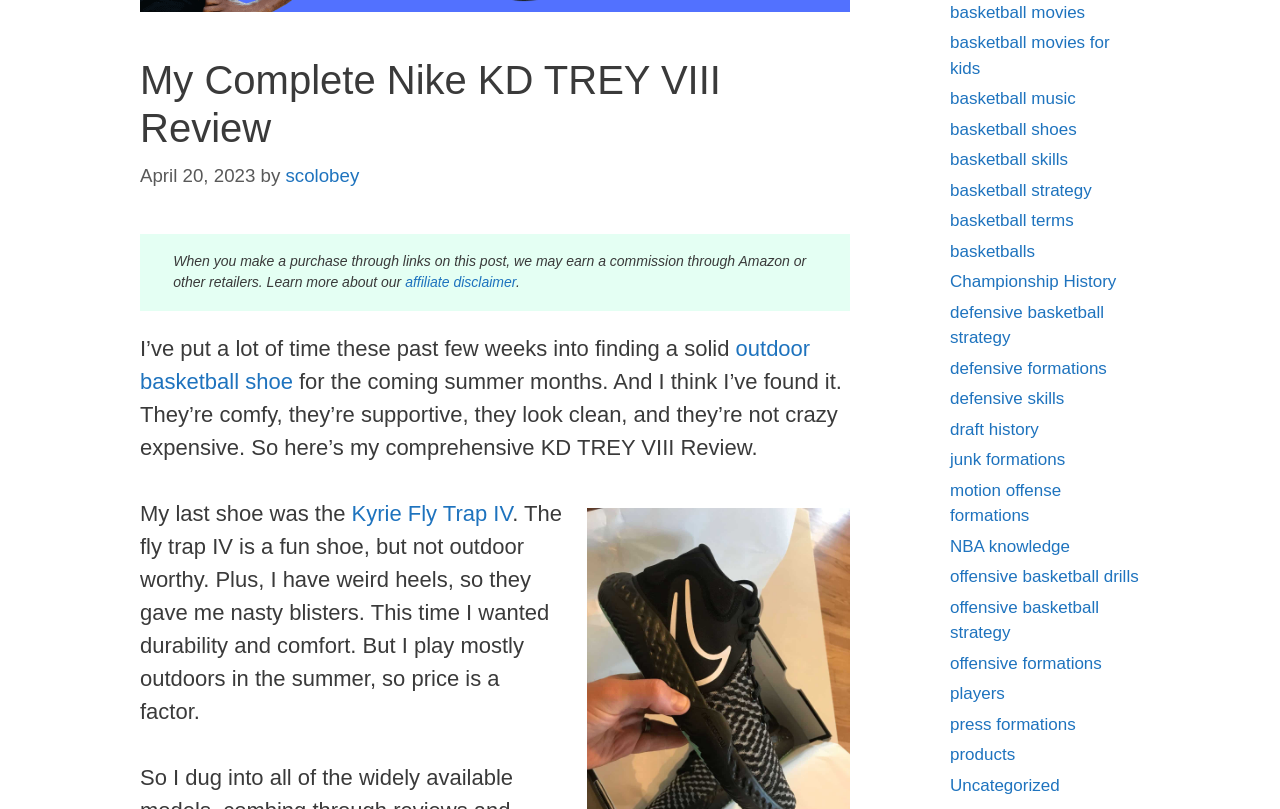Identify the bounding box for the UI element described as: "Maestro Subgum - Box Set". The coordinates should be four float numbers between 0 and 1, i.e., [left, top, right, bottom].

None